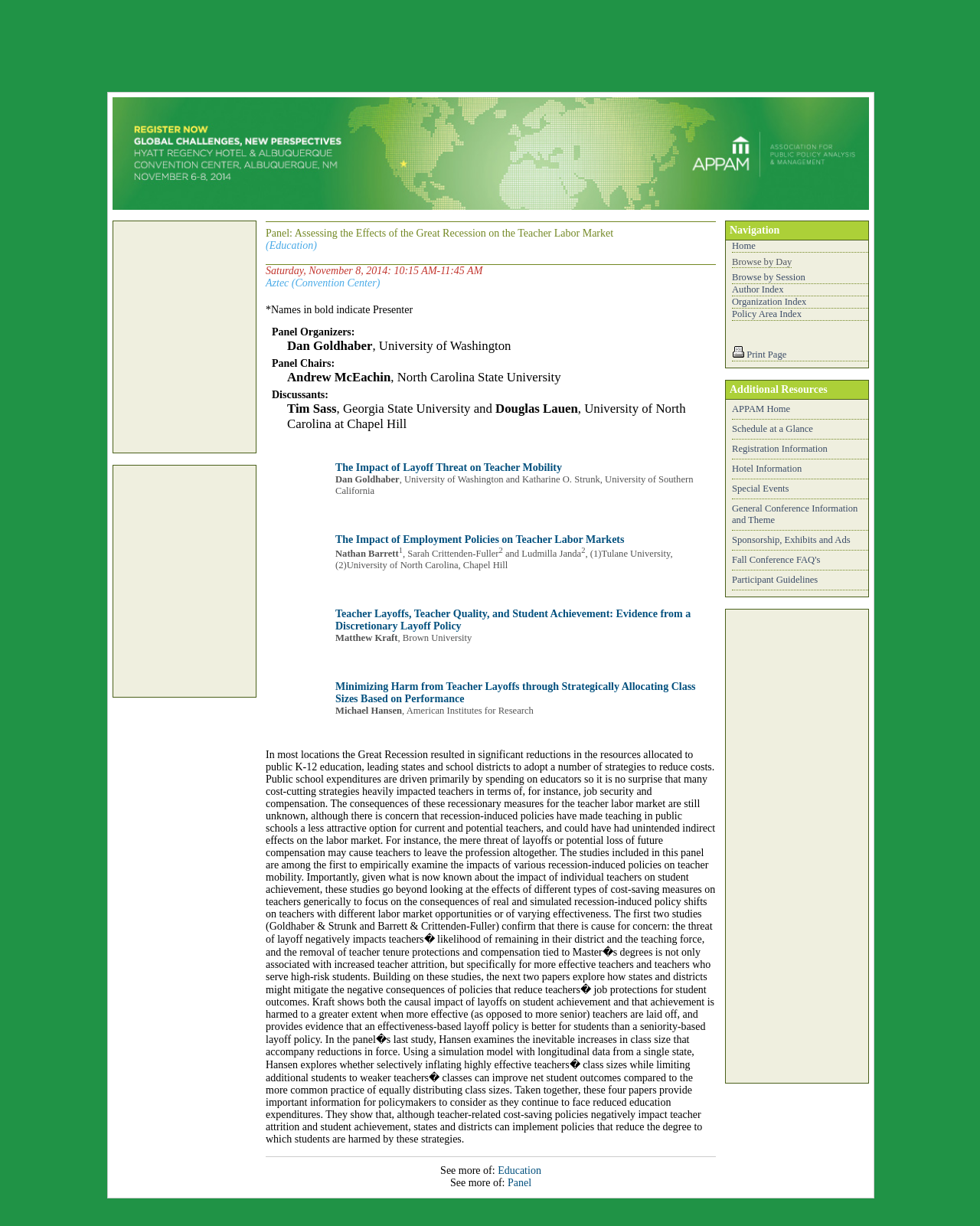What is the location of the conference?
From the image, provide a succinct answer in one word or a short phrase.

Aztec (Convention Center)